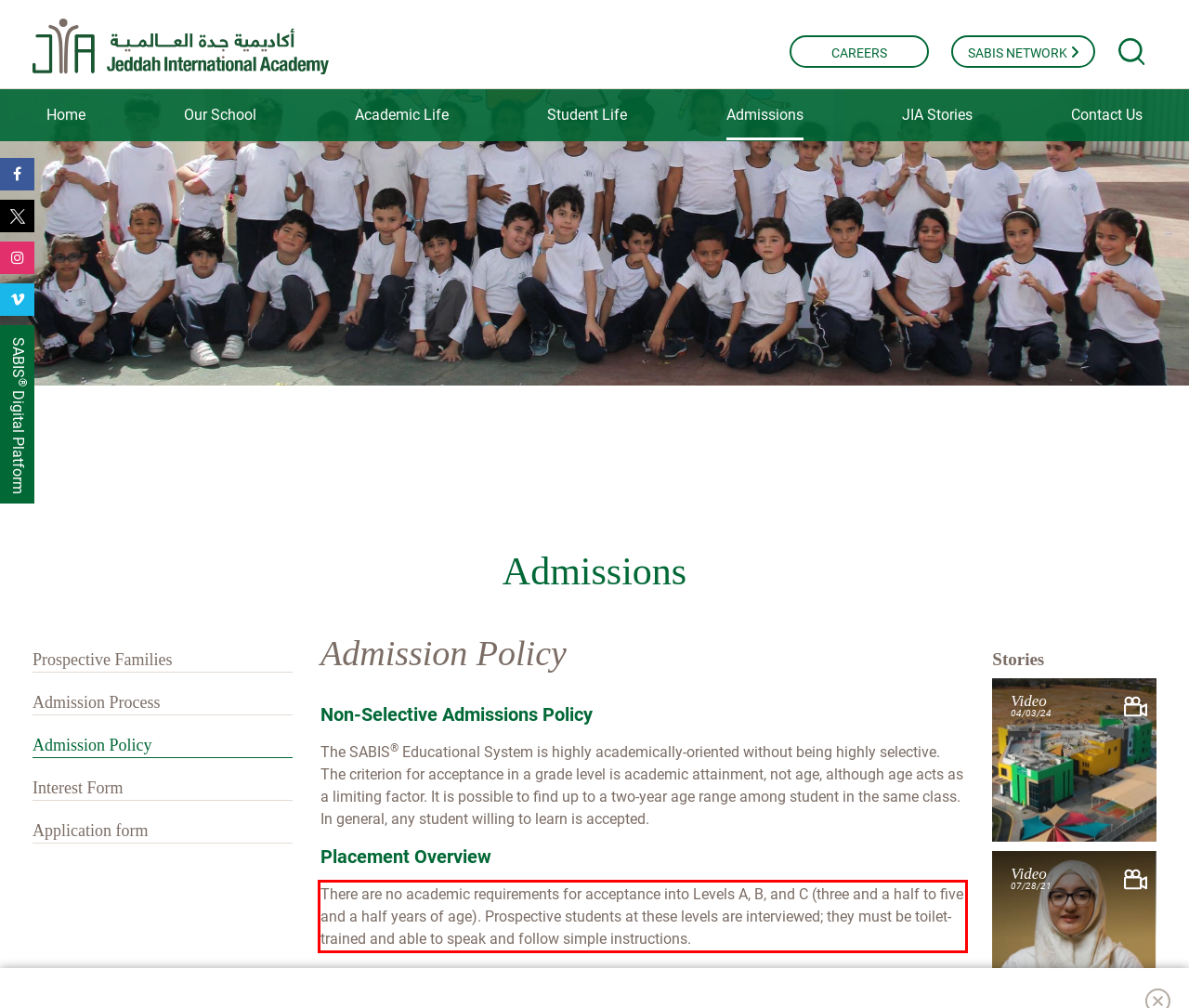Given a screenshot of a webpage with a red bounding box, extract the text content from the UI element inside the red bounding box.

There are no academic requirements for acceptance into Levels A, B, and C (three and a half to five and a half years of age). Prospective students at these levels are interviewed; they must be toilet-trained and able to speak and follow simple instructions.